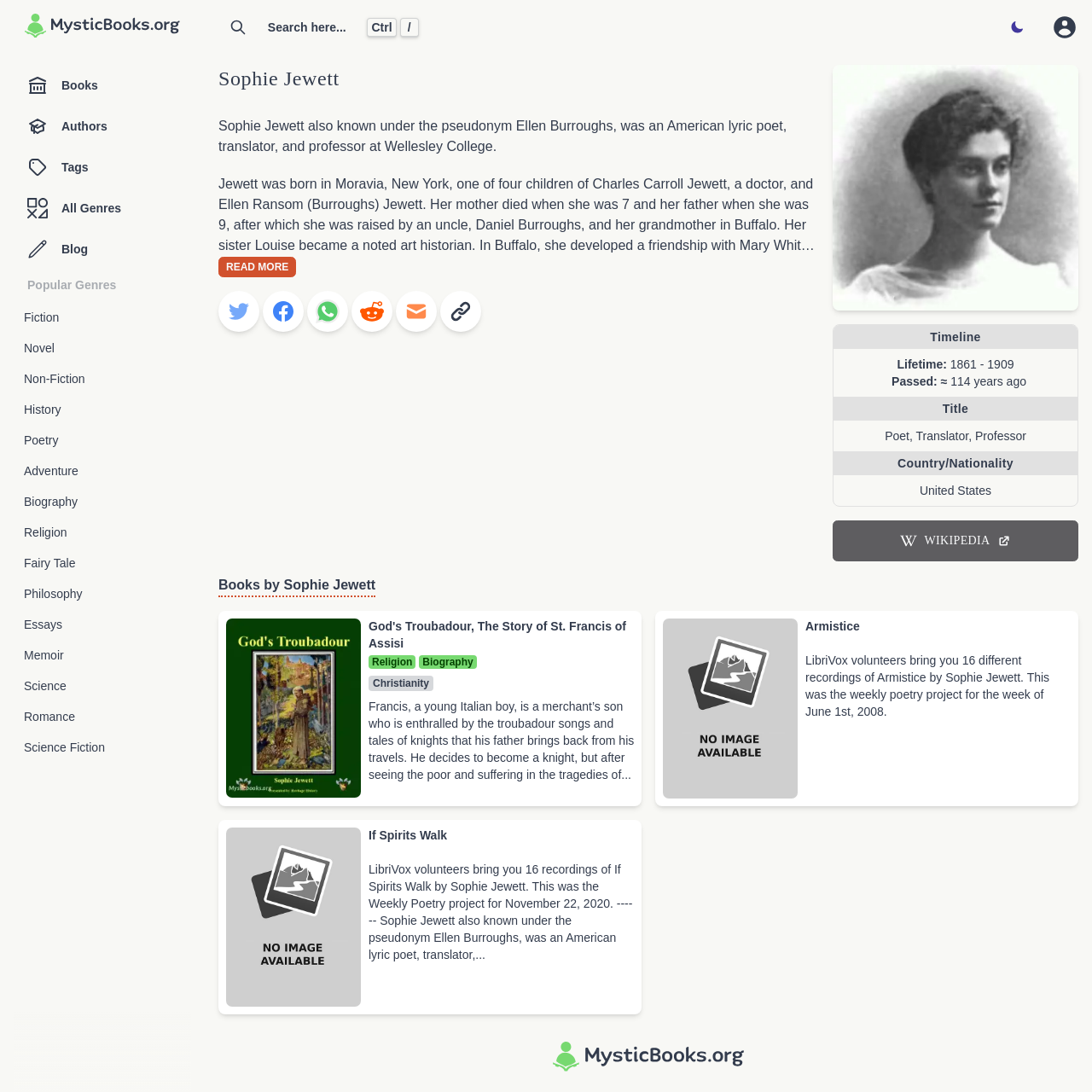Locate the bounding box coordinates of the area to click to fulfill this instruction: "Click the 'Toggle theme' button". The bounding box should be presented as four float numbers between 0 and 1, in the order [left, top, right, bottom].

[0.912, 0.006, 0.95, 0.044]